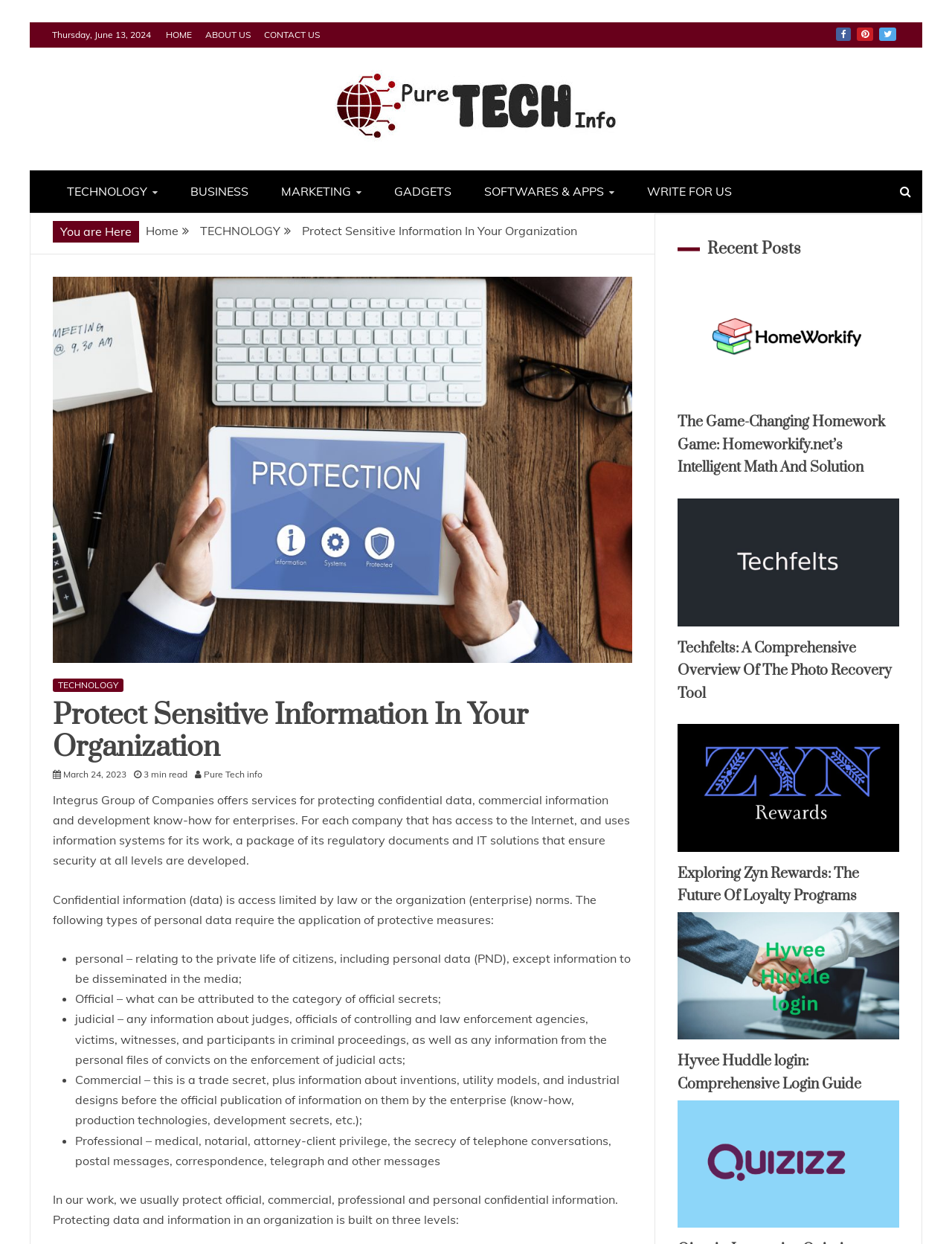Provide your answer in one word or a succinct phrase for the question: 
What is the purpose of the services offered by Integrus Group of Companies?

to protect sensitive information